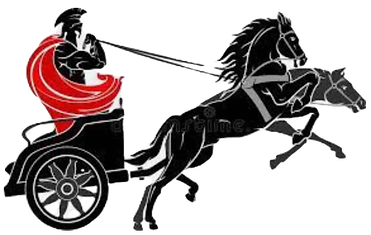Offer an in-depth caption for the image.

The image features a striking representation of a charioteer, depicted in a bold, graphic style. The charioteer, dressed in traditional attire complete with a flowing red cape, confidently steers a chariot pulled by two powerful black horses. The dynamic pose suggests speed and movement, capturing the essence of ancient chariot racing. This image is likely associated with the "Chariot Cup," tying in with the theme of friendly fixtures and competitions within a community setting, as highlighted in the context regarding the Friday Evening session. The design embodies a sense of competition, tradition, and the spirit of sport.